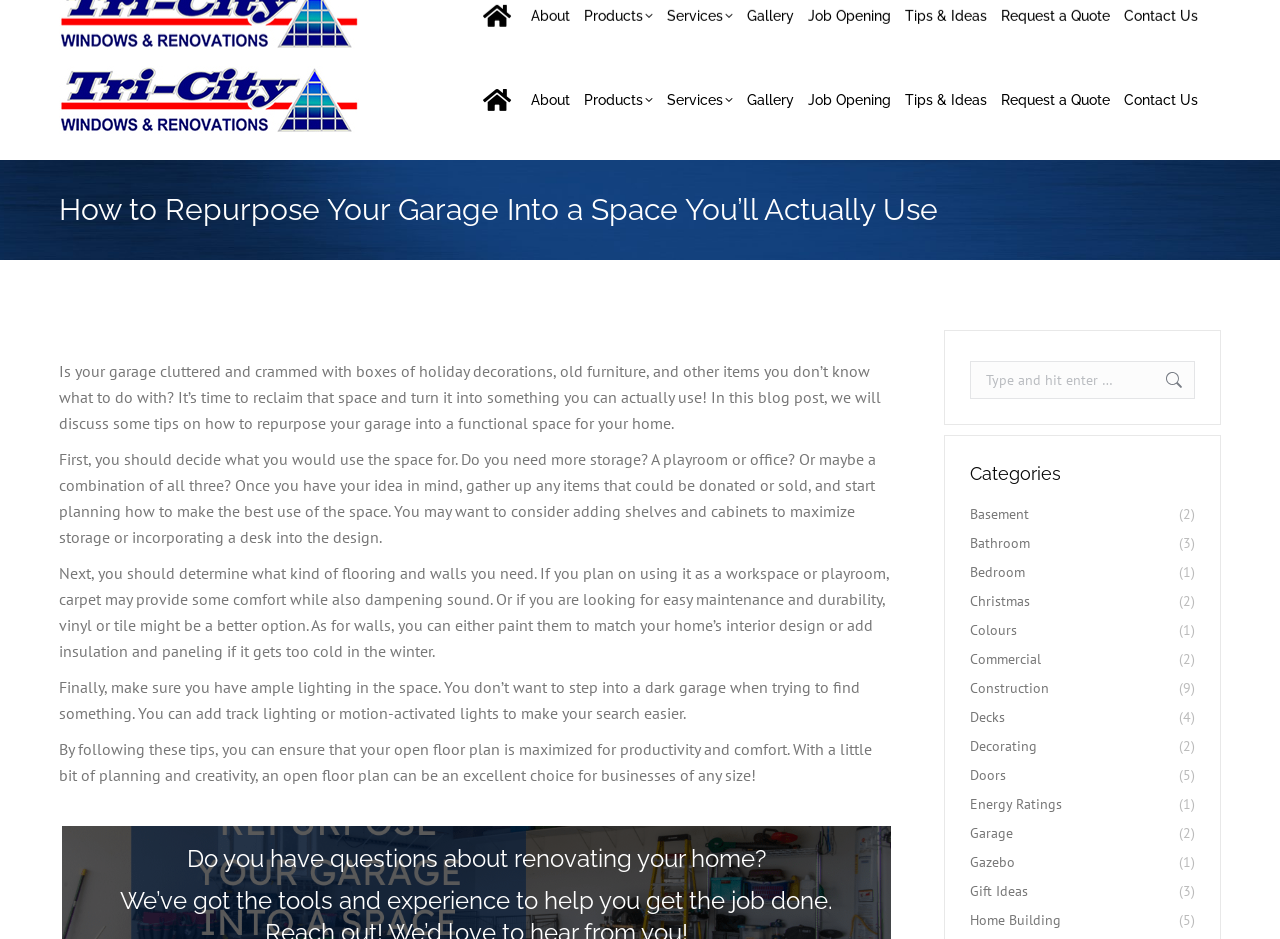What is the name of the company that provides renovation services?
Look at the screenshot and respond with one word or a short phrase.

Tri-City Windows & Renovations